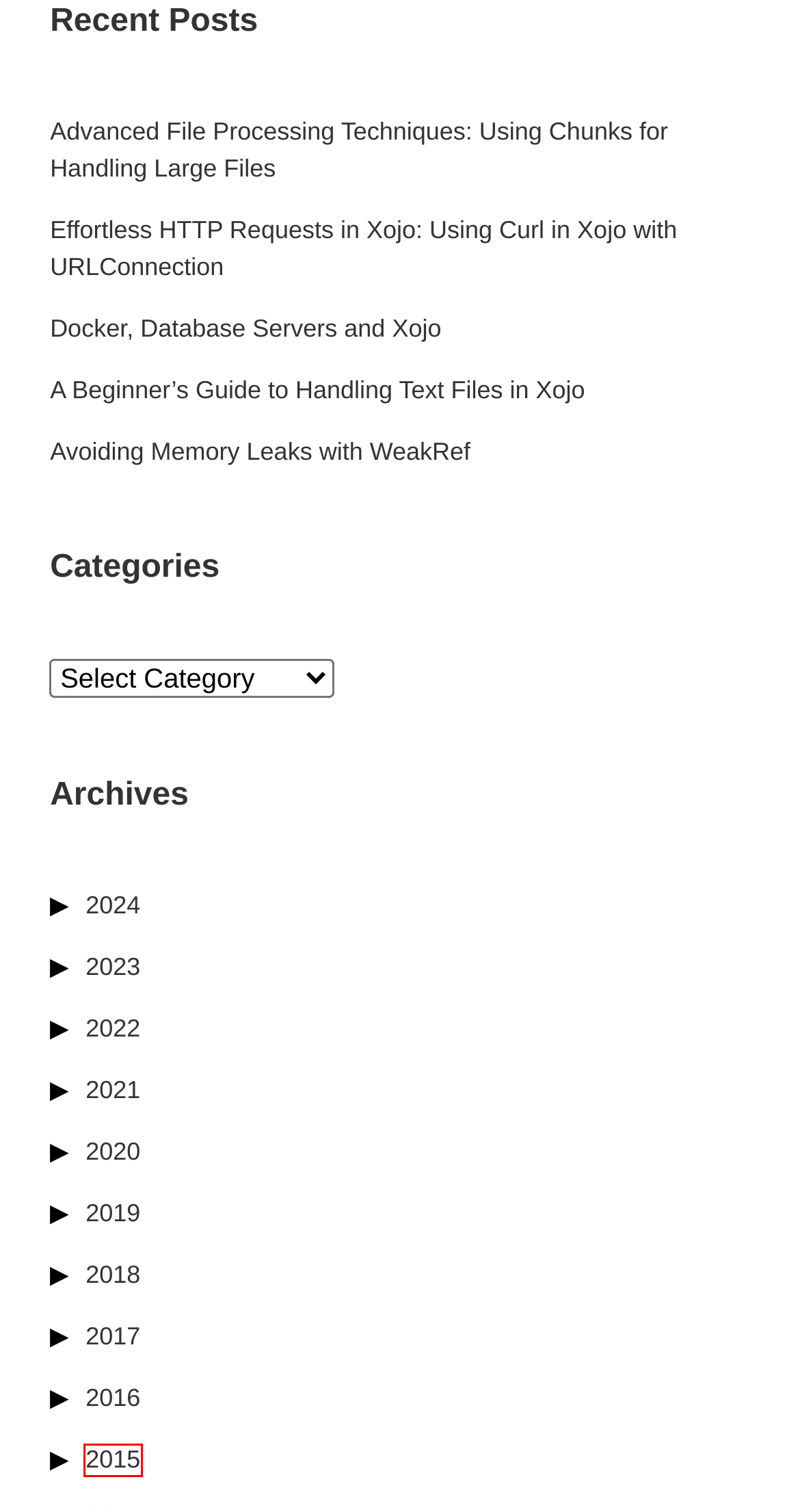A screenshot of a webpage is given with a red bounding box around a UI element. Choose the description that best matches the new webpage shown after clicking the element within the red bounding box. Here are the candidates:
A. Docker, Database Servers and Xojo – Xojo Programming Blog
B. 2019 – Xojo Programming Blog
C. 2015 – Xojo Programming Blog
D. 2018 – Xojo Programming Blog
E. 2022 – Xojo Programming Blog
F. 2017 – Xojo Programming Blog
G. Advanced File Processing Techniques: Using Chunks for Handling Large Files – Xojo Programming Blog
H. 2023 – Xojo Programming Blog

C